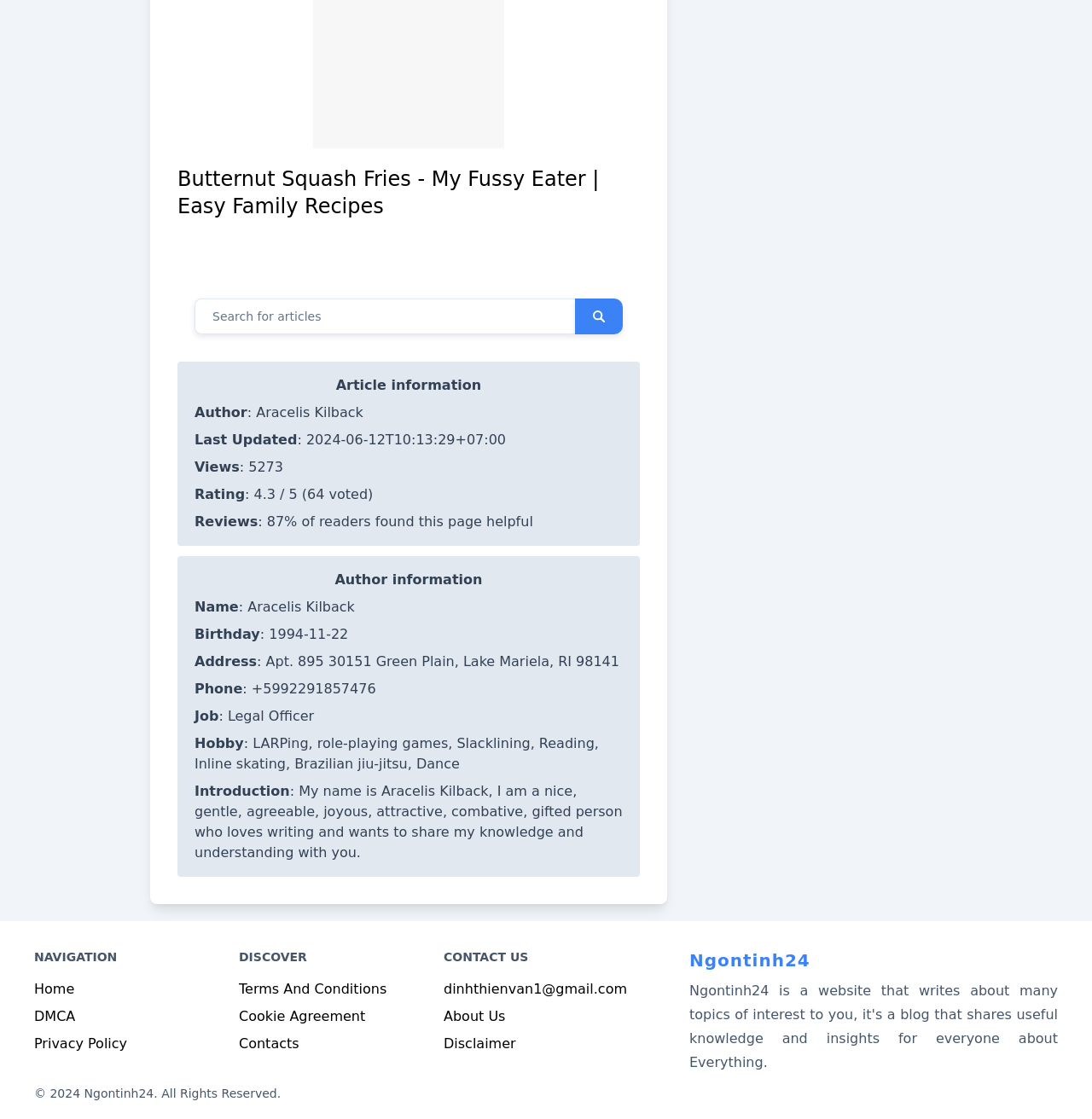Please specify the bounding box coordinates in the format (top-left x, top-left y, bottom-right x, bottom-right y), with values ranging from 0 to 1. Identify the bounding box for the UI component described as follows: City Services

None